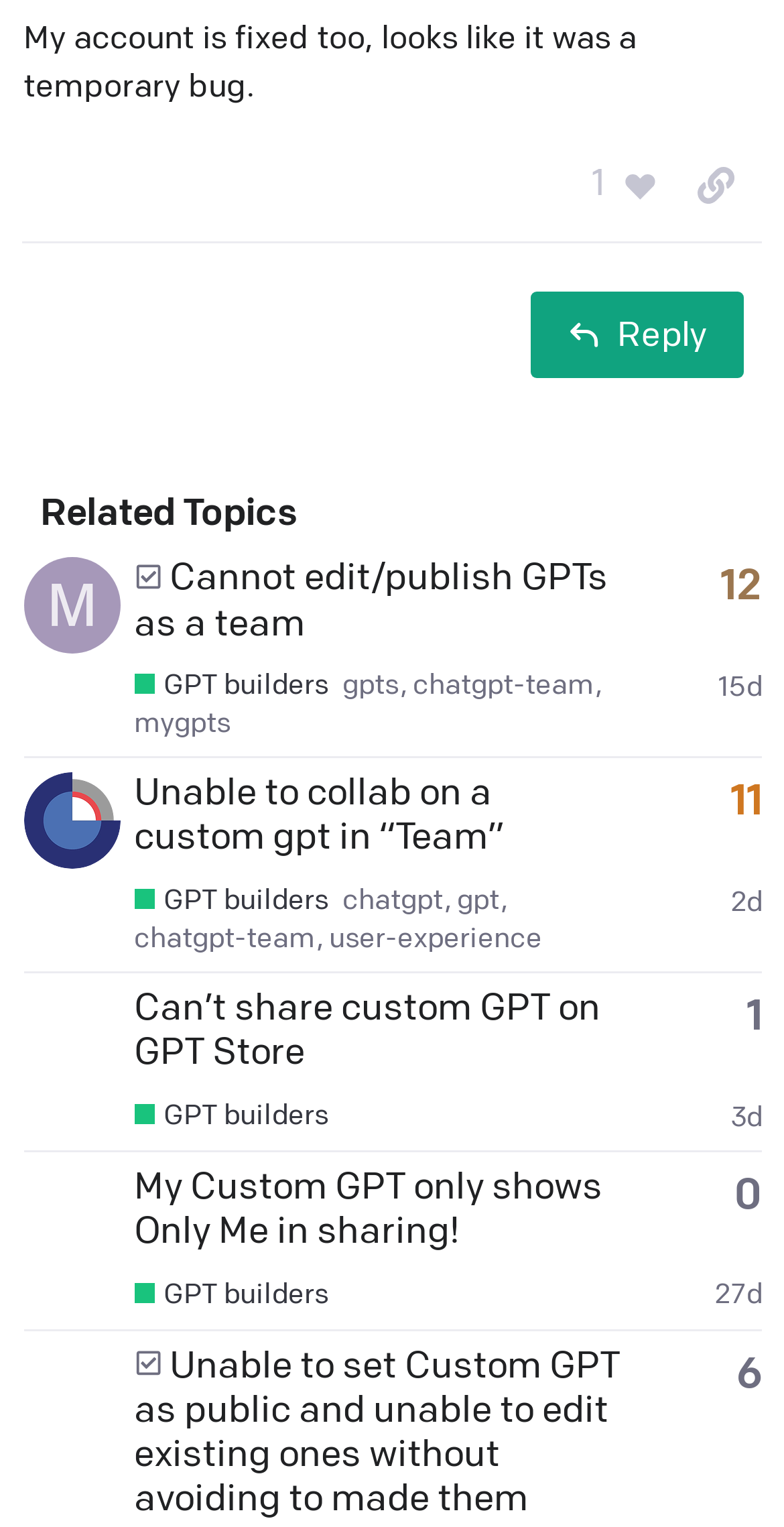Provide the bounding box coordinates of the UI element this sentence describes: "aria-label="mfairorth's profile, latest poster"".

[0.03, 0.384, 0.153, 0.409]